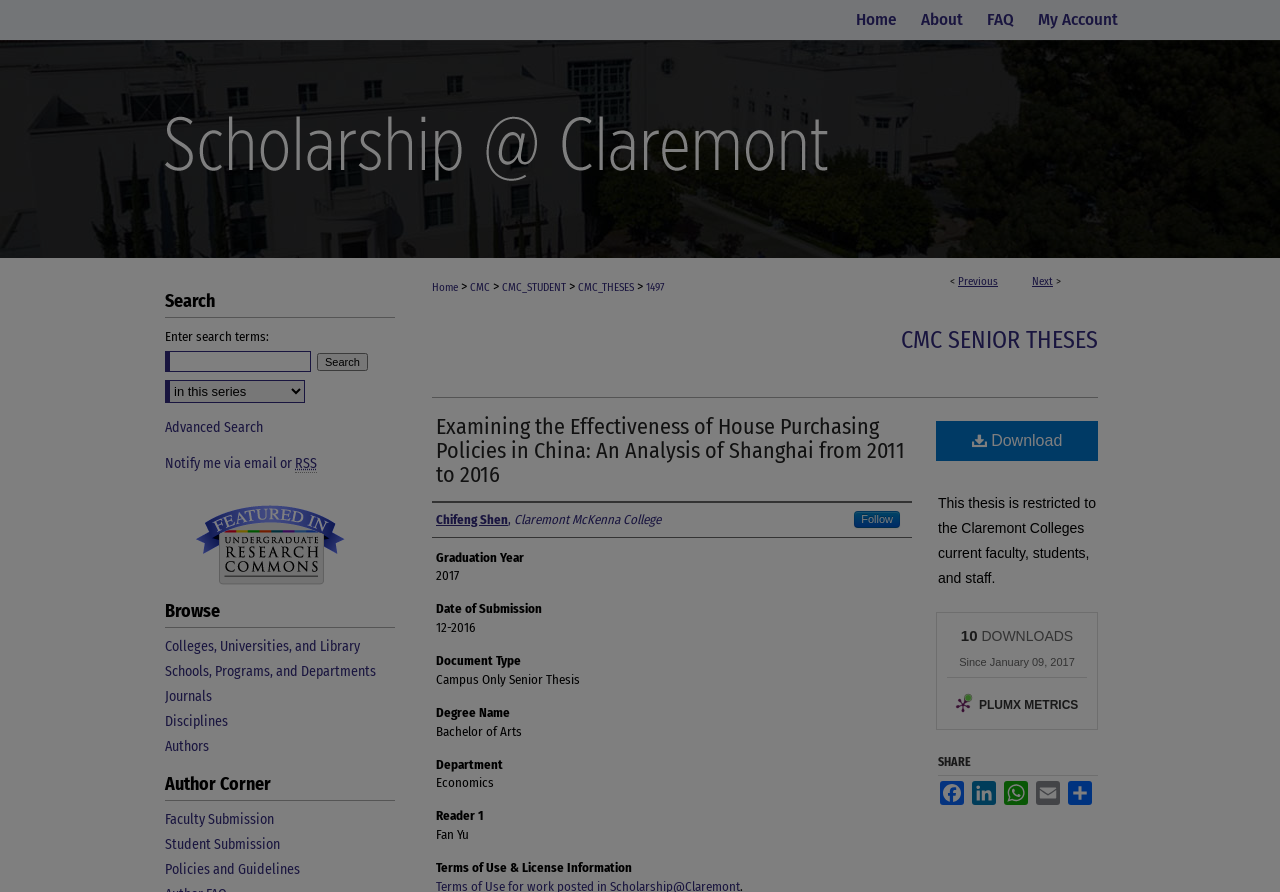Analyze the image and deliver a detailed answer to the question: What is the name of the college where the thesis was submitted?

I found the college name by looking at the link element with the text 'CMC' which is located in the breadcrumb navigation, and then inferred that CMC stands for Claremont McKenna College based on the context.